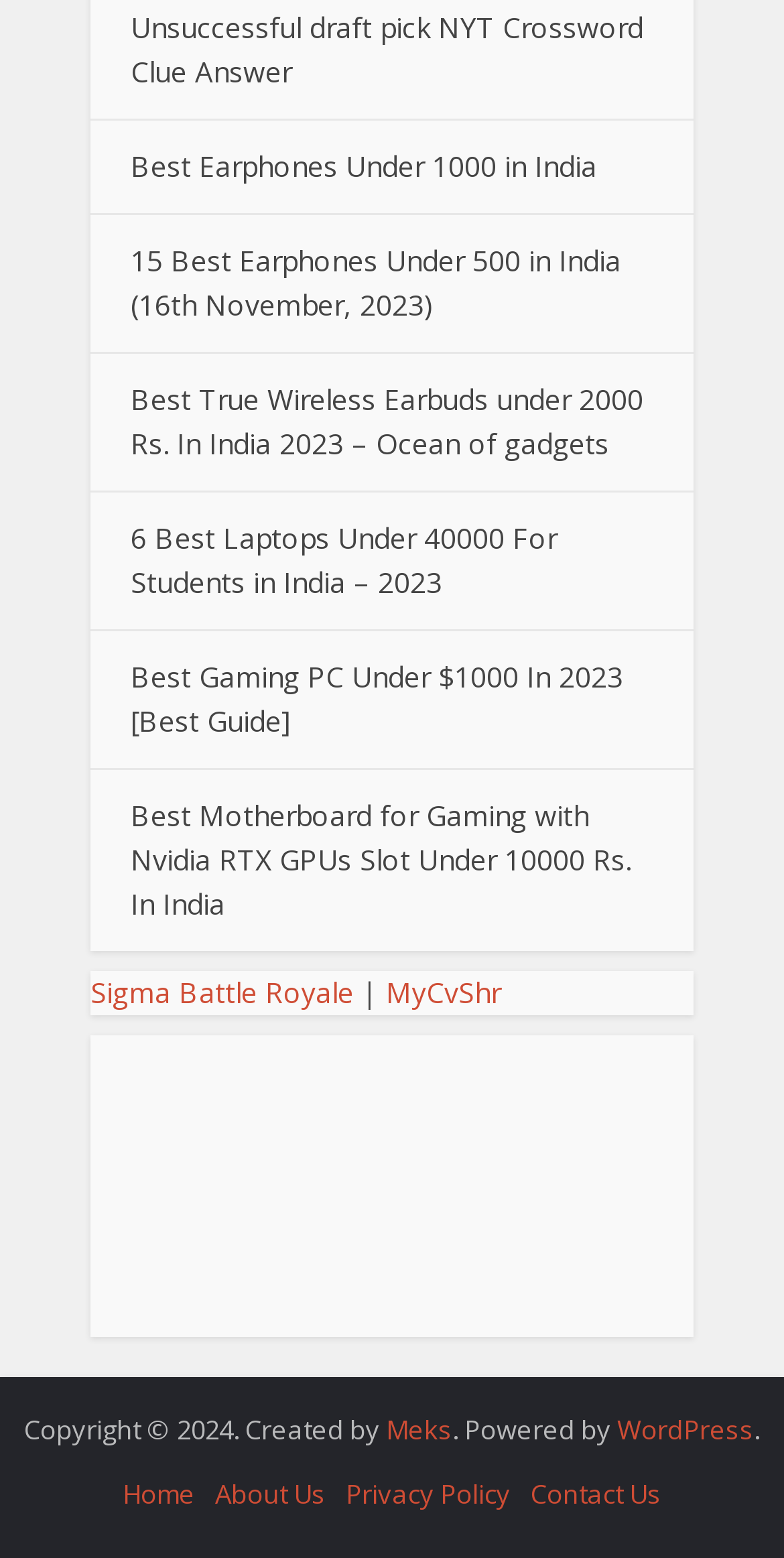Provide a one-word or brief phrase answer to the question:
What is the topic of the first link?

Unsuccessful draft pick NYT Crossword Clue Answer